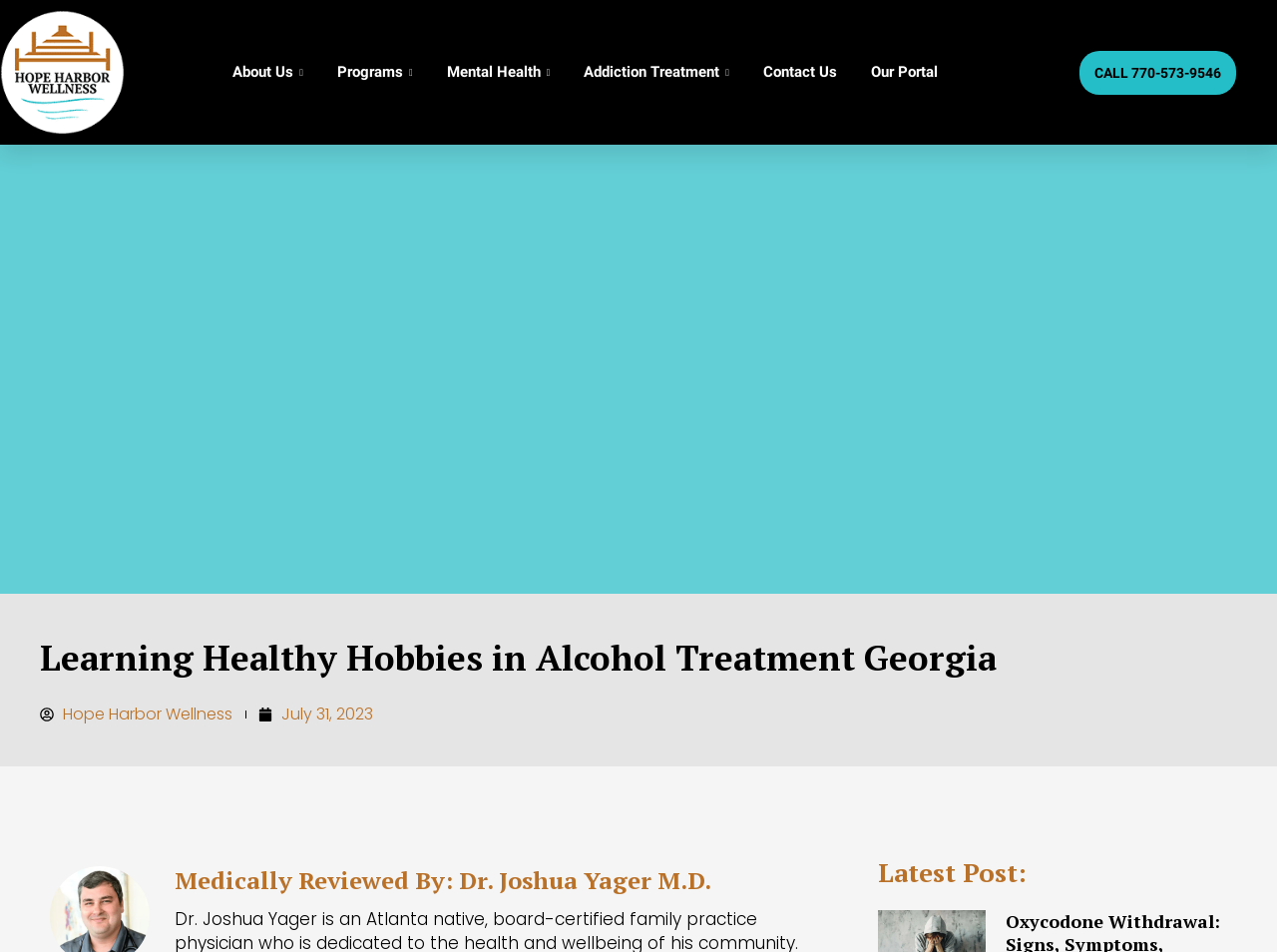Respond with a single word or phrase to the following question:
How many main navigation links are there?

6